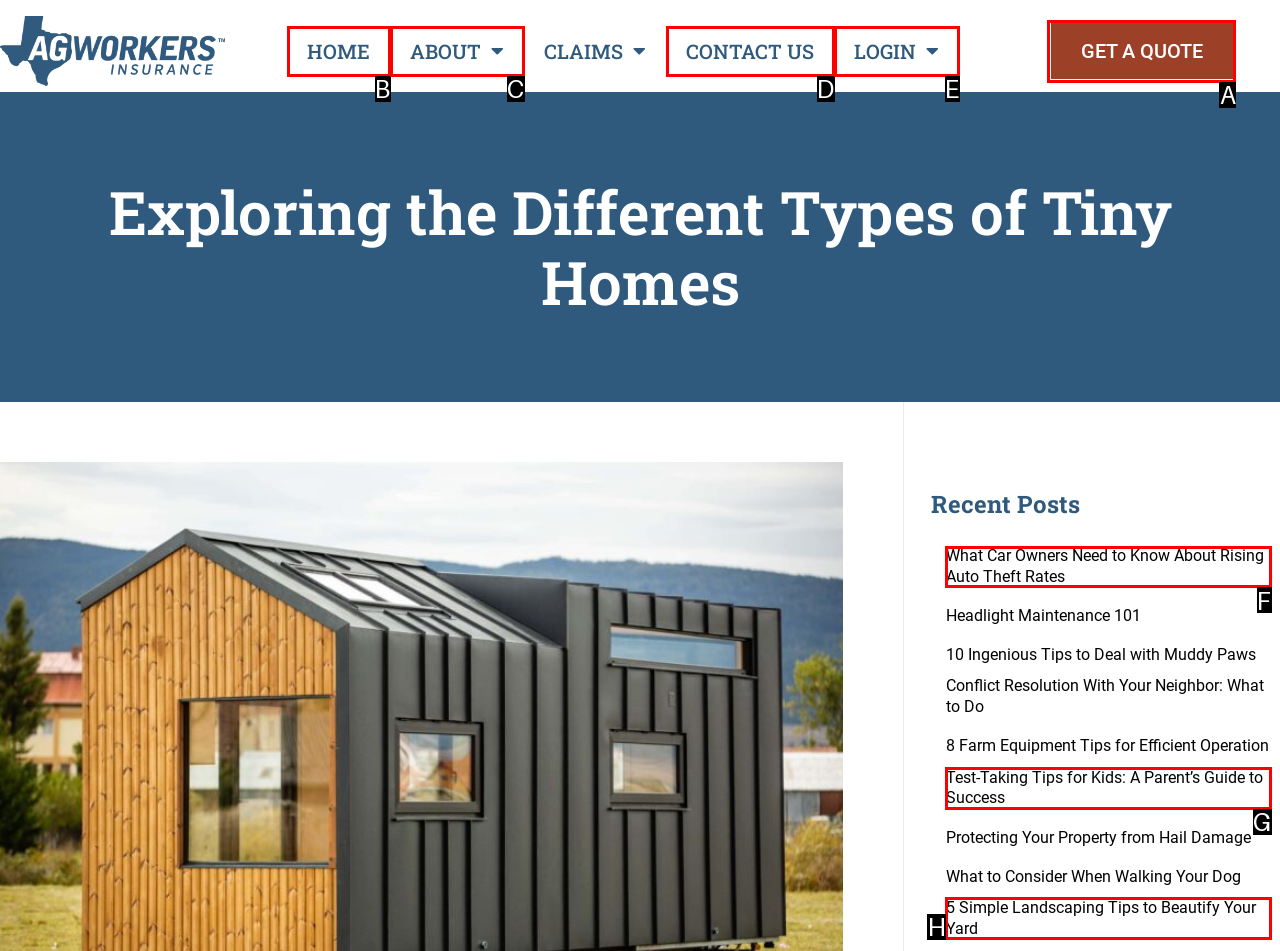Find the UI element described as: Home
Reply with the letter of the appropriate option.

B